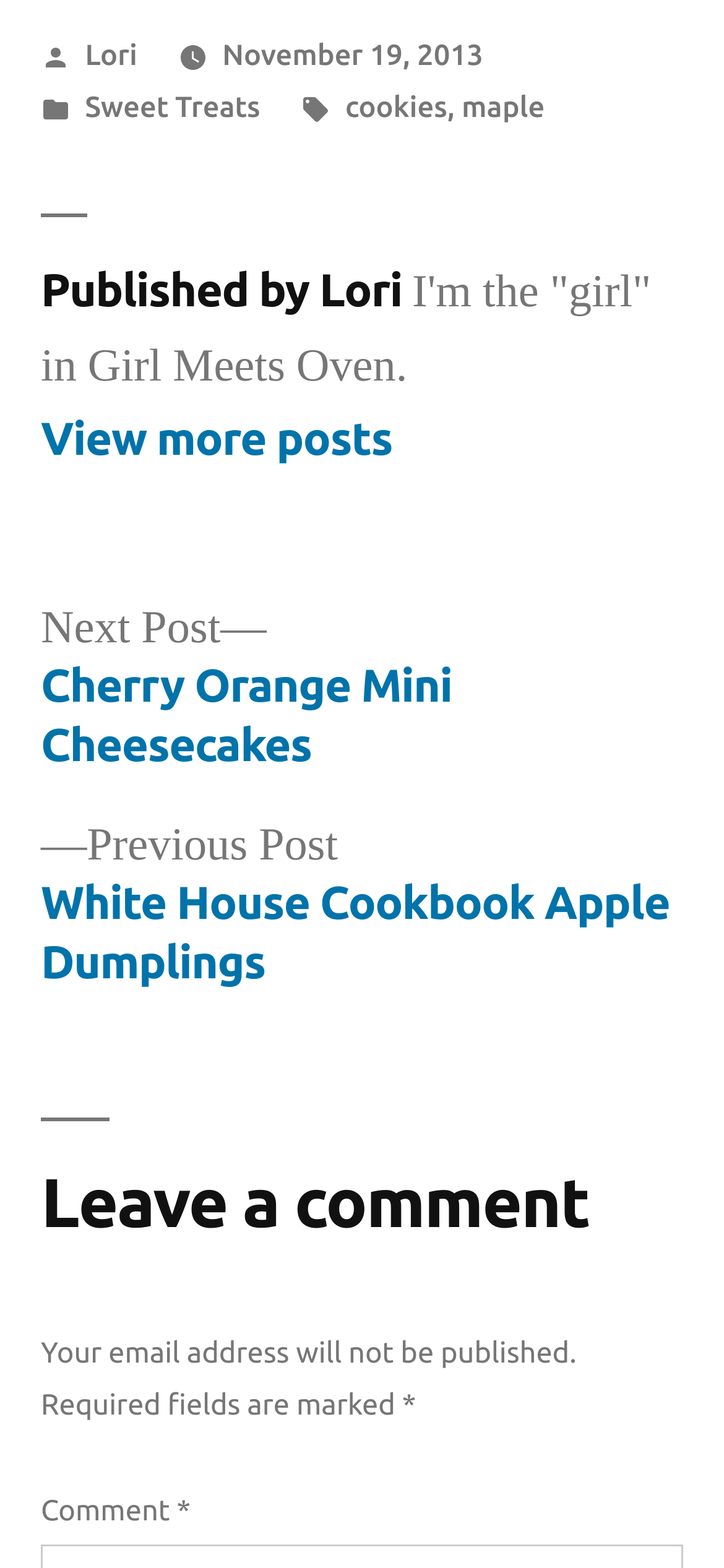Indicate the bounding box coordinates of the clickable region to achieve the following instruction: "Search for a term."

None